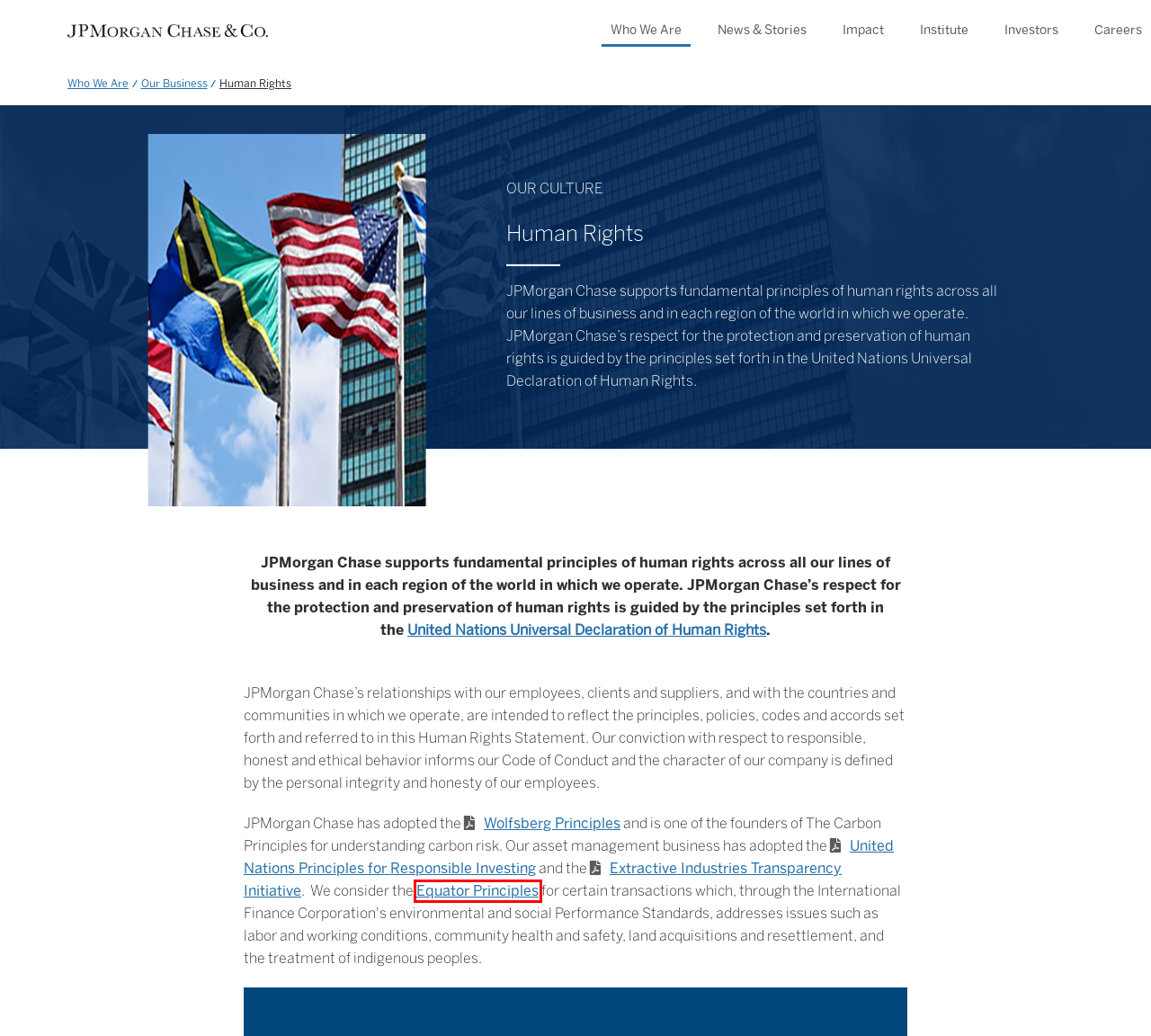You’re provided with a screenshot of a webpage that has a red bounding box around an element. Choose the best matching webpage description for the new page after clicking the element in the red box. The options are:
A. Extractive Industries Transparency Initiative | EITI
B. Chase Careers | Find your career at Chase
C. Home Page - Equator Principles
D. Official Alumni Network | JPMorganChase & Co.
E. Careers Home | JPMorgan Chase & Co.
F. Chase Payment Solutions | Chase Canada | chase.ca
G. Chase Customer Service: We can help you! | Chase
H. Media Center Home

C